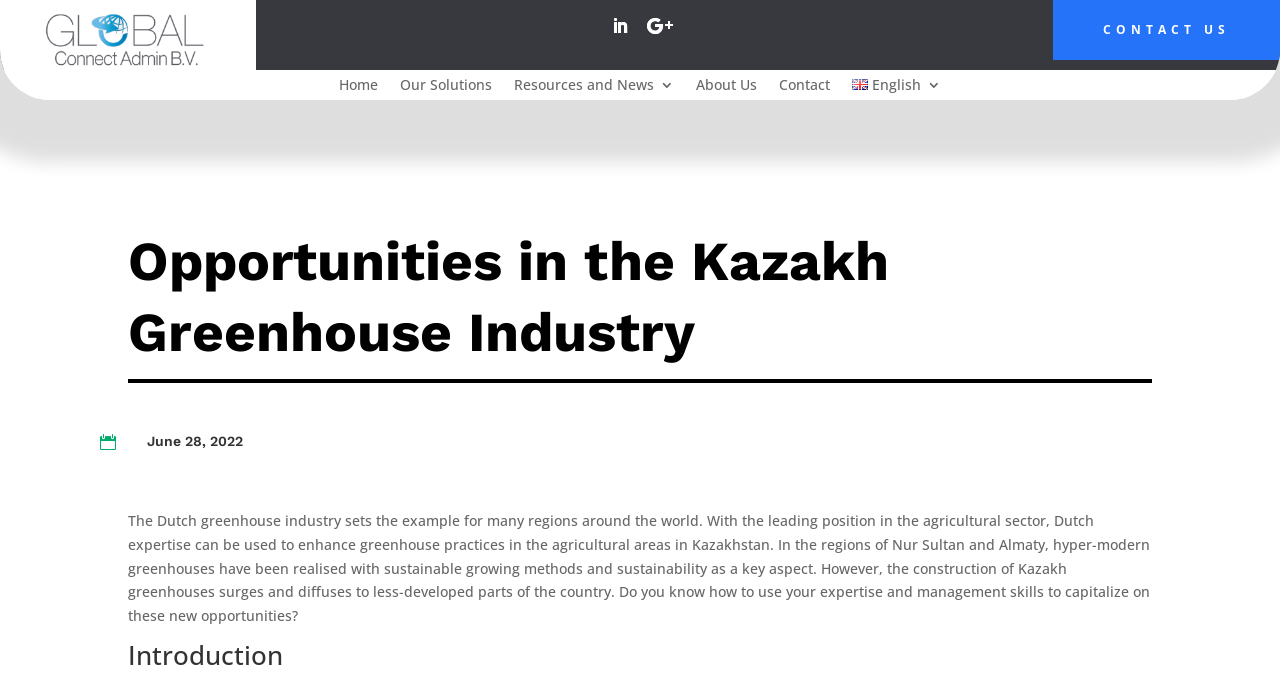Determine the coordinates of the bounding box that should be clicked to complete the instruction: "Go to the 'Home' page". The coordinates should be represented by four float numbers between 0 and 1: [left, top, right, bottom].

[0.265, 0.114, 0.295, 0.147]